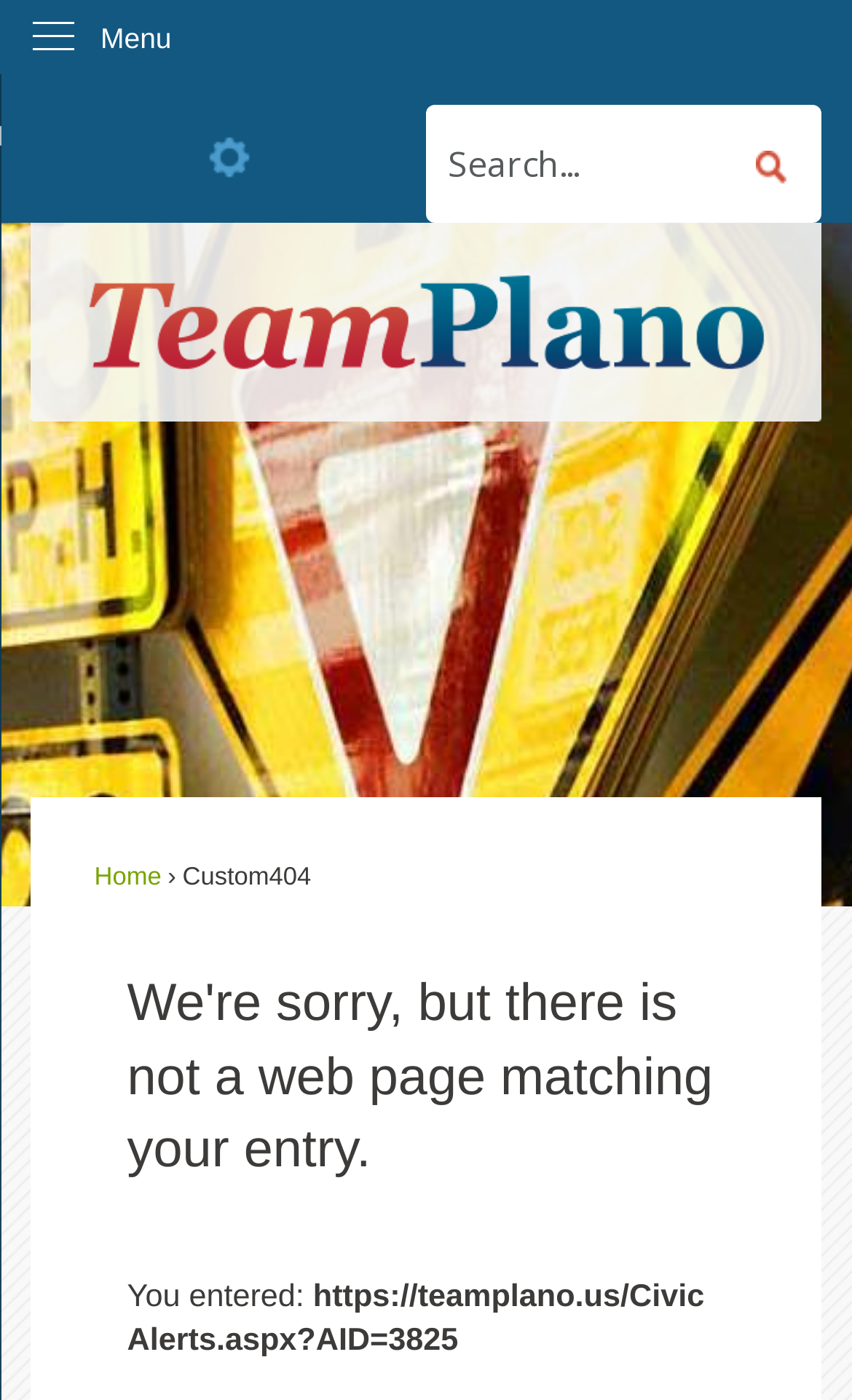What is the orientation of the menu?
Refer to the image and provide a one-word or short phrase answer.

Vertical